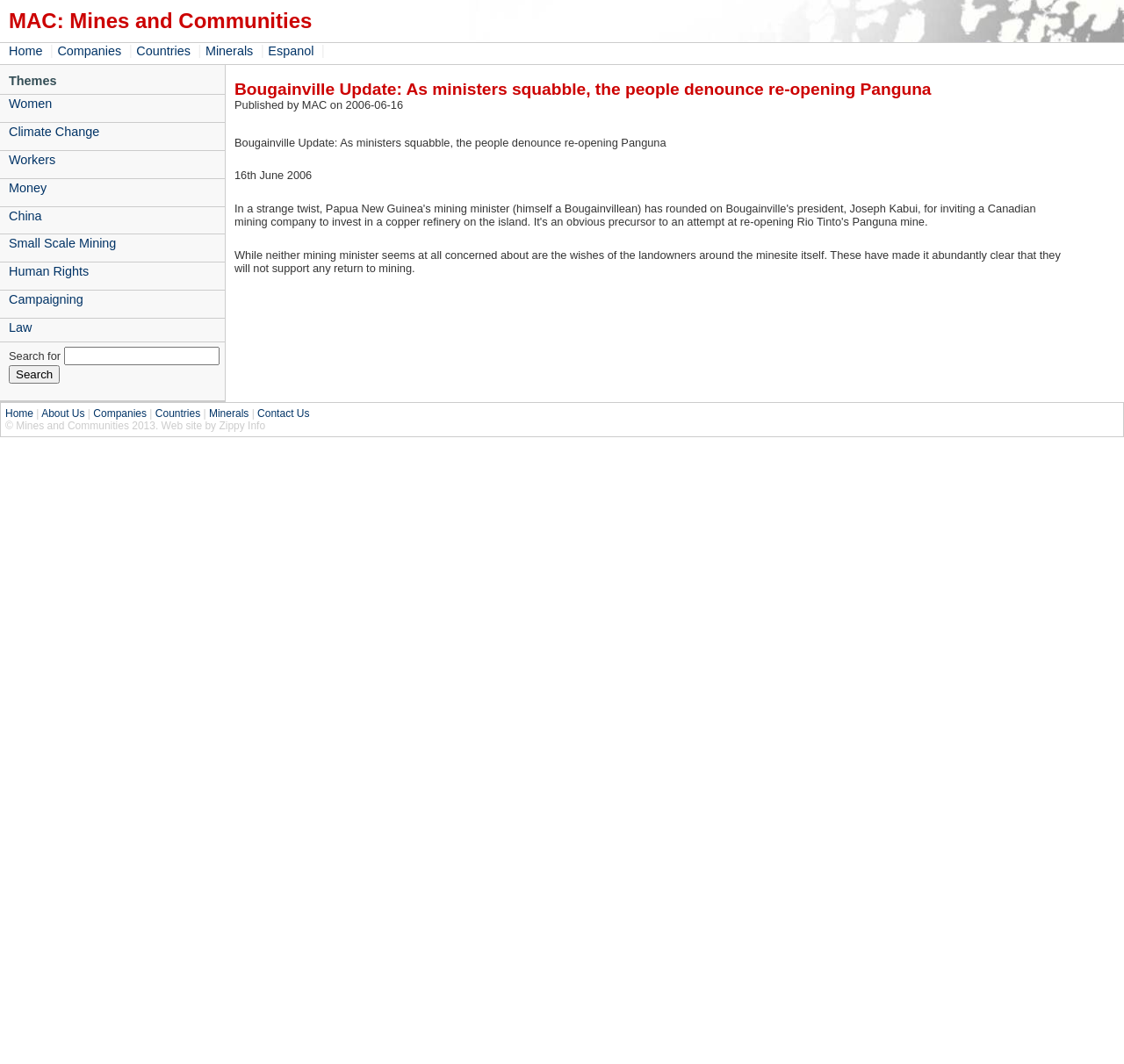Please locate the bounding box coordinates of the element's region that needs to be clicked to follow the instruction: "Contact Us". The bounding box coordinates should be provided as four float numbers between 0 and 1, i.e., [left, top, right, bottom].

[0.229, 0.383, 0.275, 0.395]